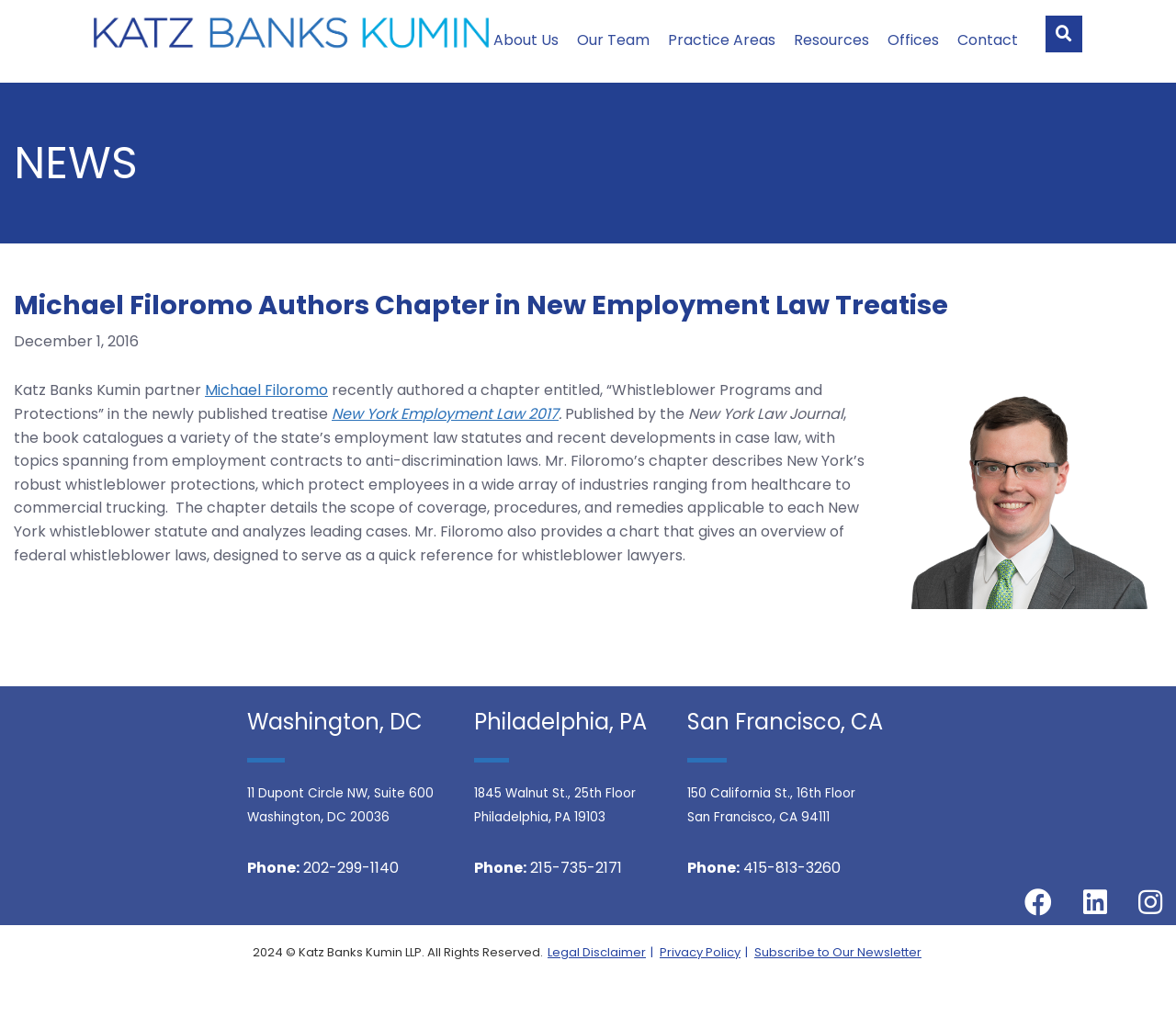Identify the bounding box coordinates for the element you need to click to achieve the following task: "Call the Washington, DC office". Provide the bounding box coordinates as four float numbers between 0 and 1, in the form [left, top, right, bottom].

[0.258, 0.843, 0.339, 0.863]